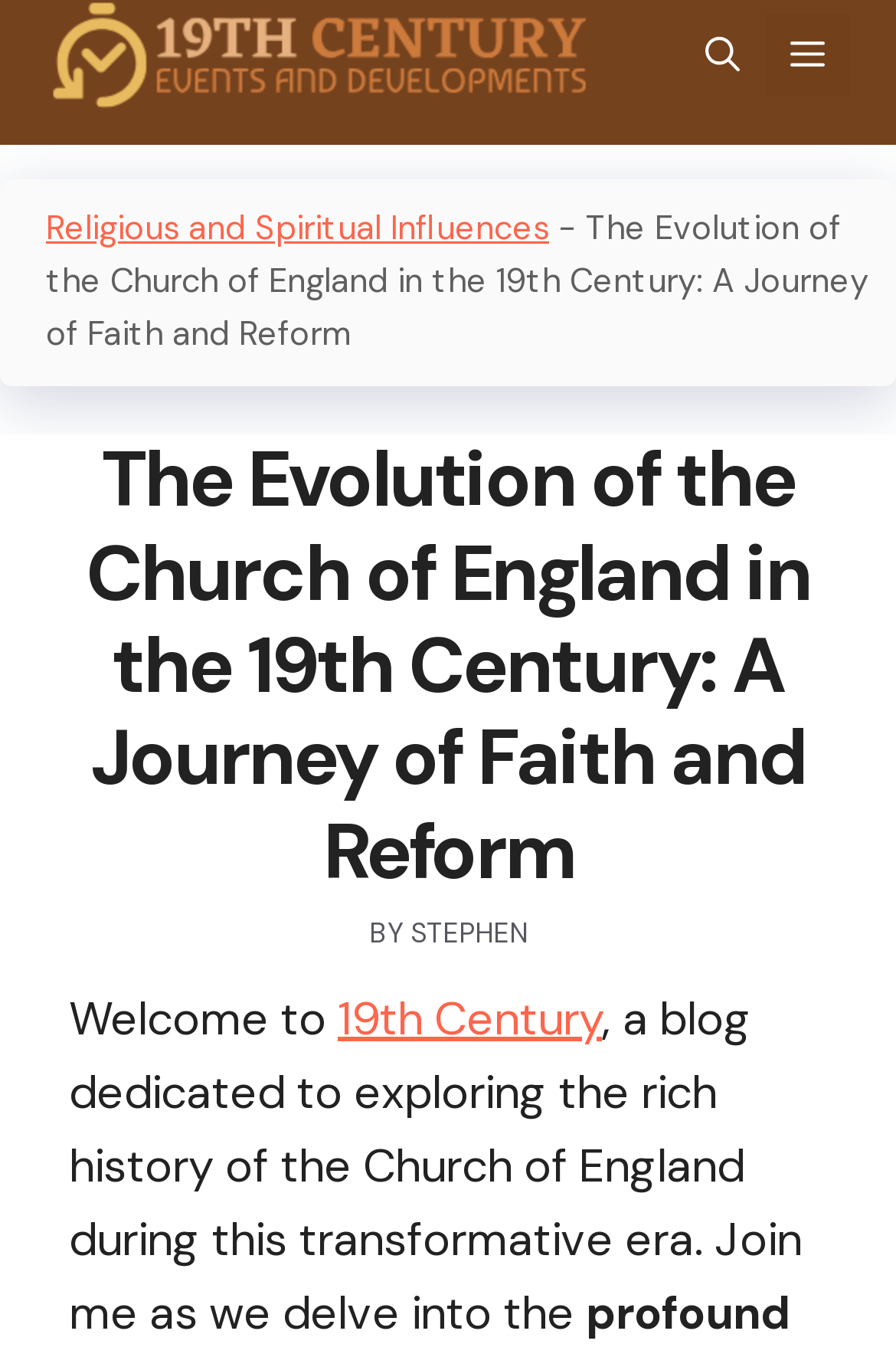Locate the UI element described as follows: "Religious and Spiritual Influences". Return the bounding box coordinates as four float numbers between 0 and 1 in the order [left, top, right, bottom].

[0.051, 0.153, 0.613, 0.183]